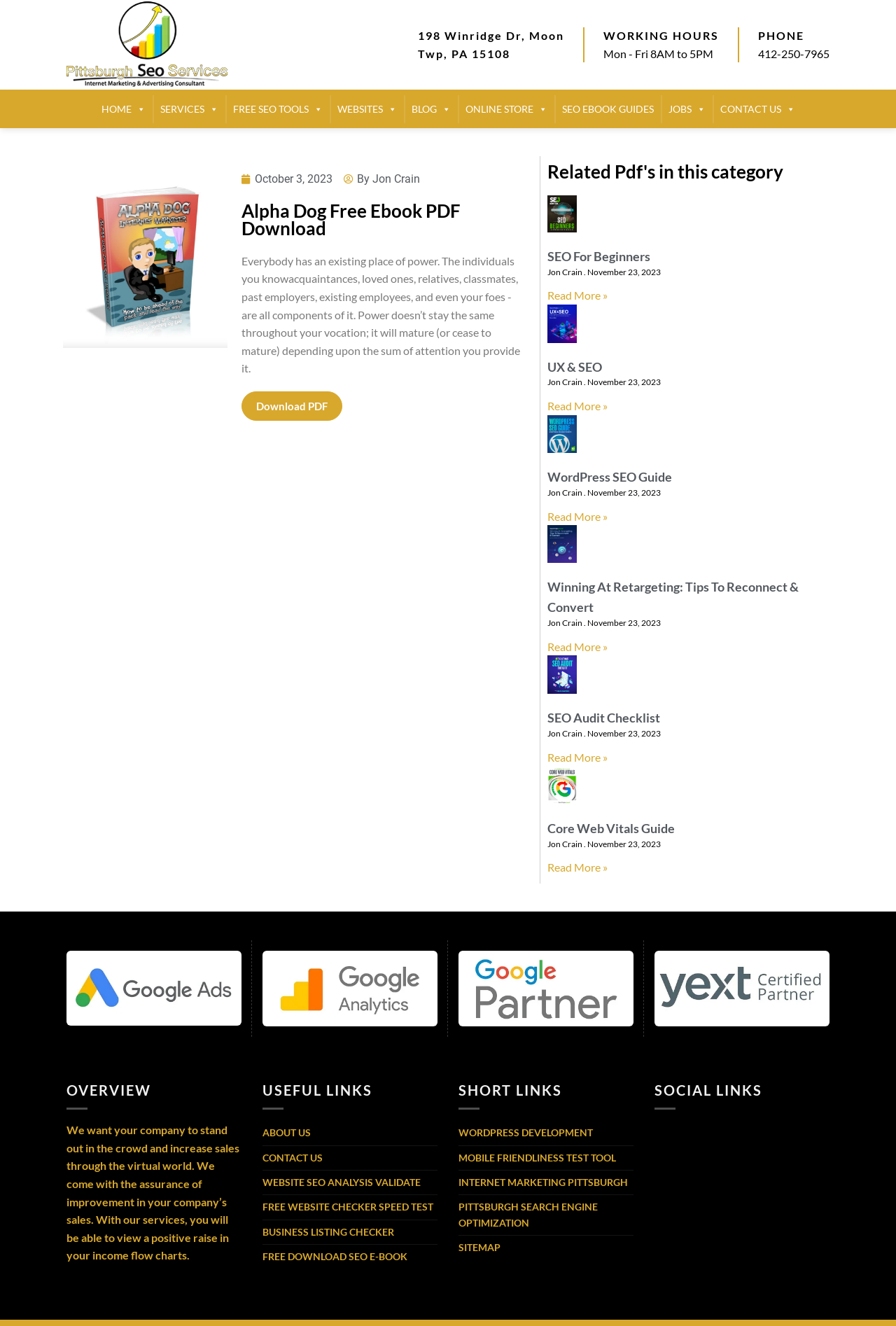Identify the bounding box for the UI element described as: "parent_node: WordPress SEO Guide". Ensure the coordinates are four float numbers between 0 and 1, formatted as [left, top, right, bottom].

[0.611, 0.313, 0.644, 0.342]